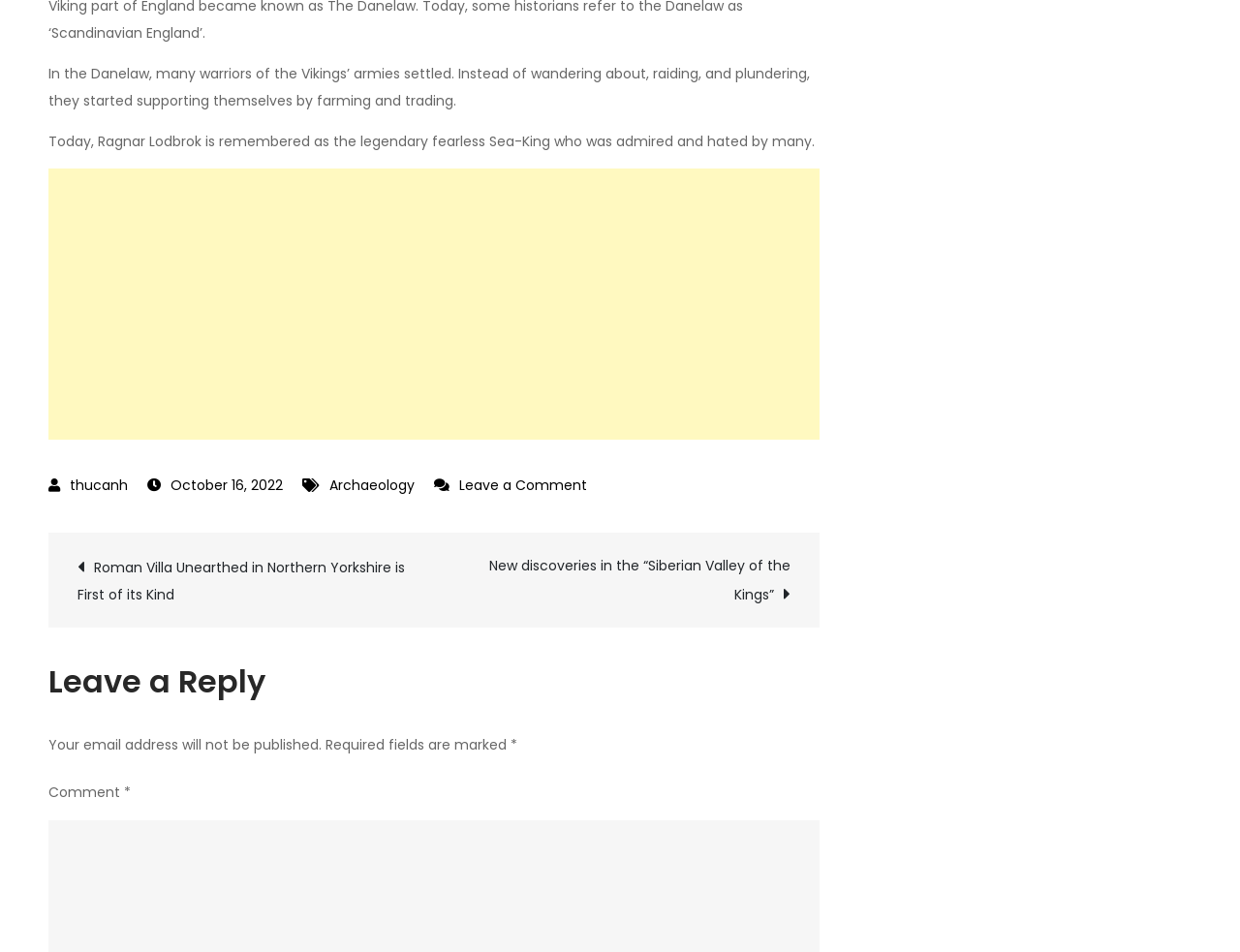Identify the bounding box for the element characterized by the following description: "October 16, 2022".

[0.119, 0.5, 0.228, 0.52]